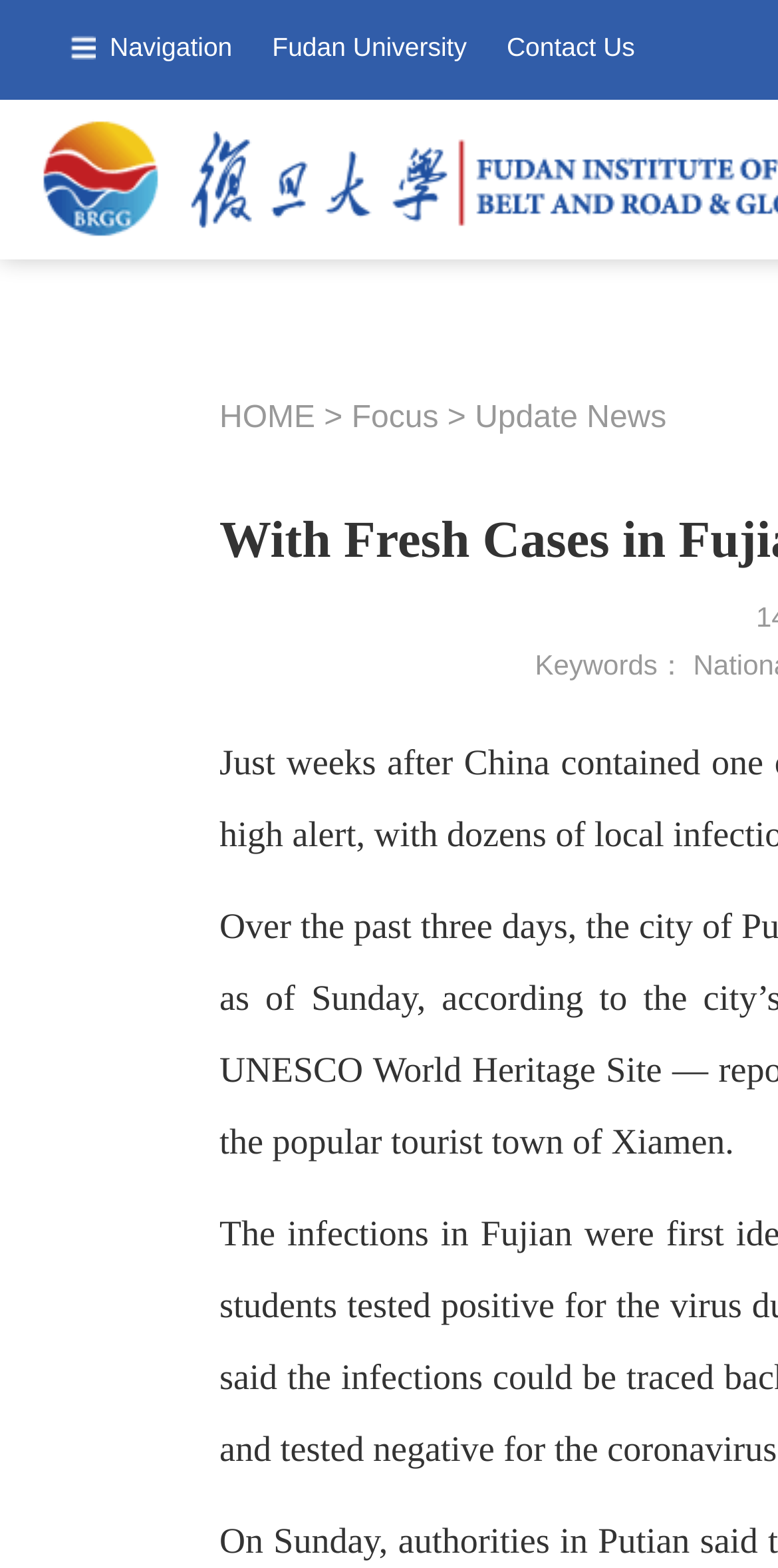What is the function of the 'HOME' link?
Please answer the question with as much detail as possible using the screenshot.

The 'HOME' link is typically used to navigate to the main or homepage of a website, in this case, the Fudan Institute of Belt and Road & Global Governance website.